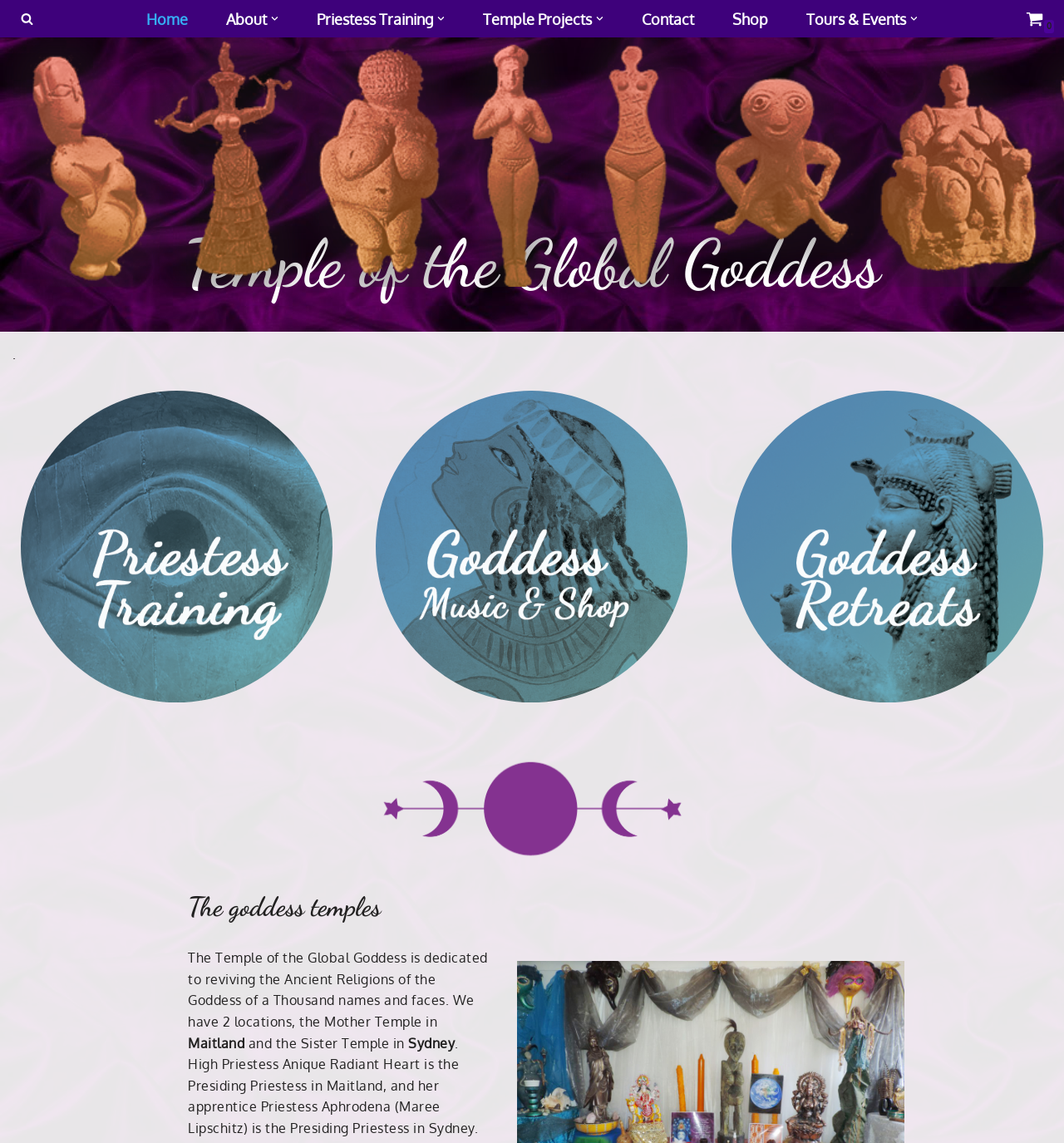Find the bounding box coordinates of the element's region that should be clicked in order to follow the given instruction: "Learn about the Temple of the Global Goddess". The coordinates should consist of four float numbers between 0 and 1, i.e., [left, top, right, bottom].

[0.0, 0.193, 1.0, 0.268]